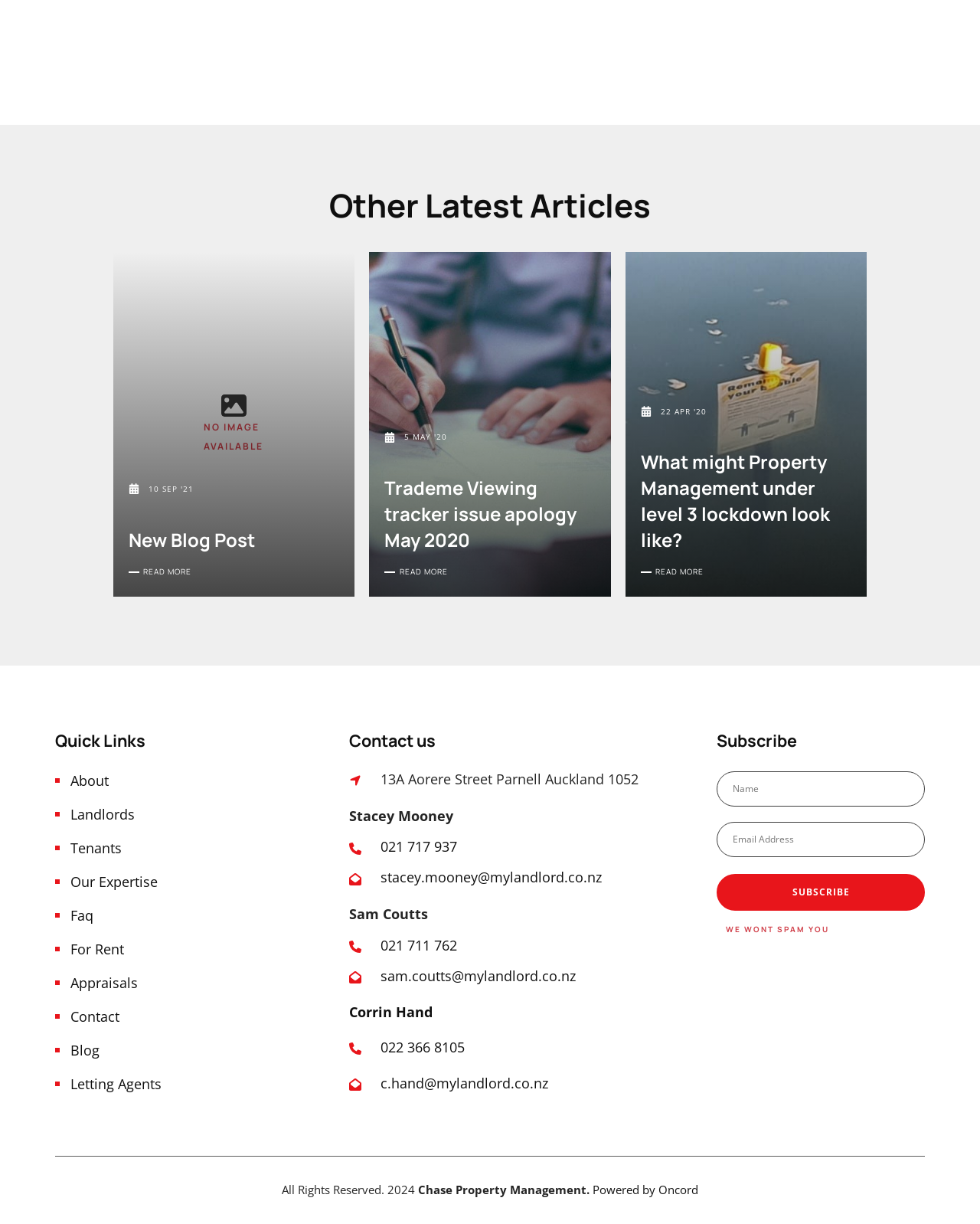Using the element description provided, determine the bounding box coordinates in the format (top-left x, top-left y, bottom-right x, bottom-right y). Ensure that all values are floating point numbers between 0 and 1. Element description: stacey.mooney@mylandlord.co.nz

[0.388, 0.709, 0.614, 0.724]